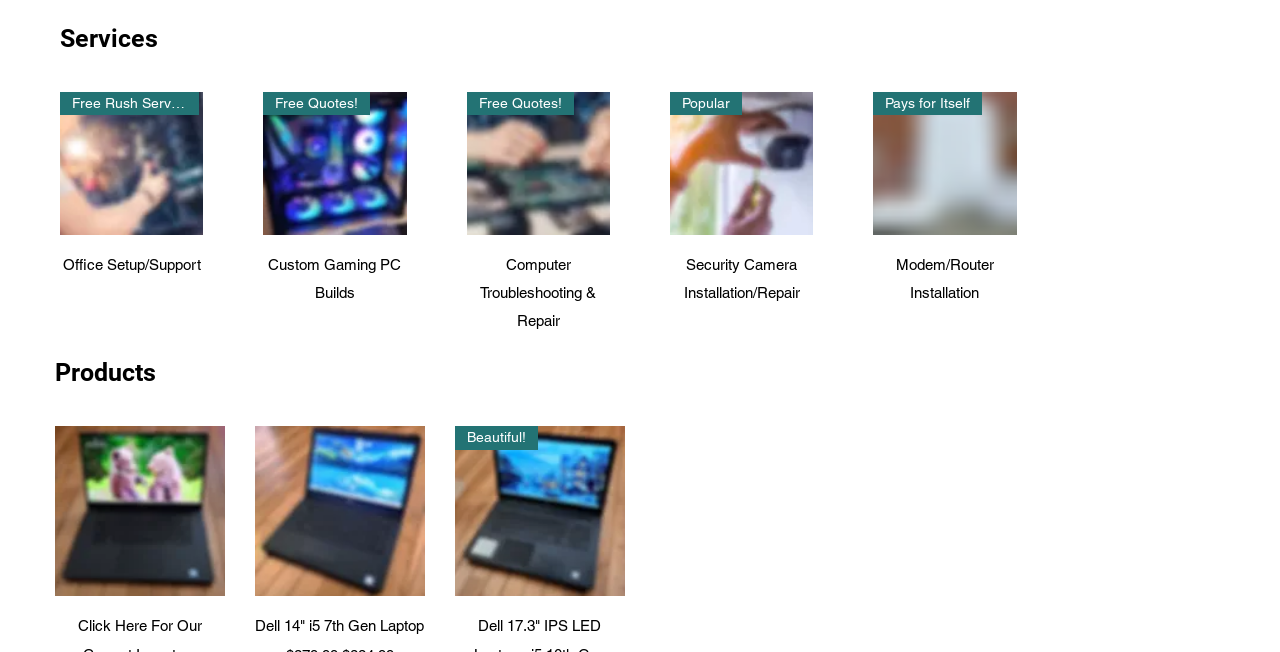Give a one-word or short phrase answer to this question: 
What is the last service listed?

Modem/Router Installation